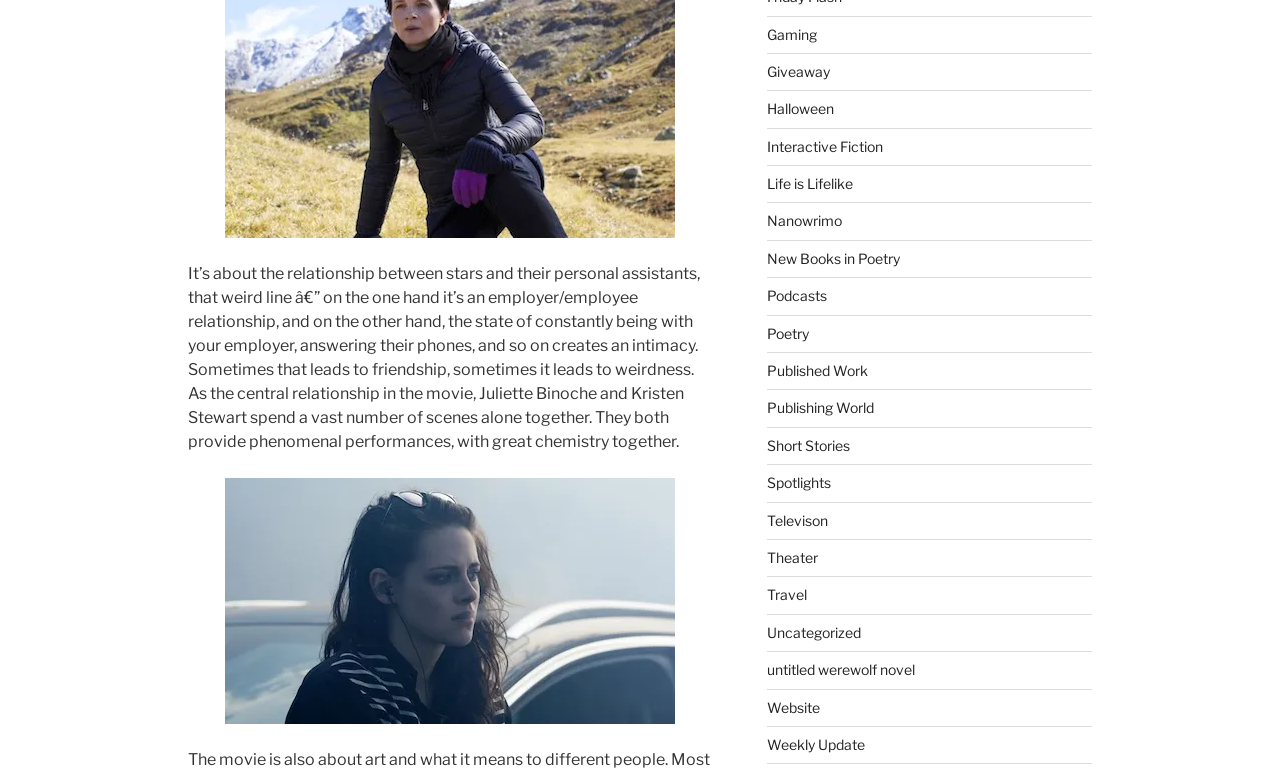What is the name of the actress mentioned in the text?
From the details in the image, provide a complete and detailed answer to the question.

The name of the actress is mentioned in the static text element, which describes the phenomenal performances of Juliette Binoche and Kristen Stewart in the movie.